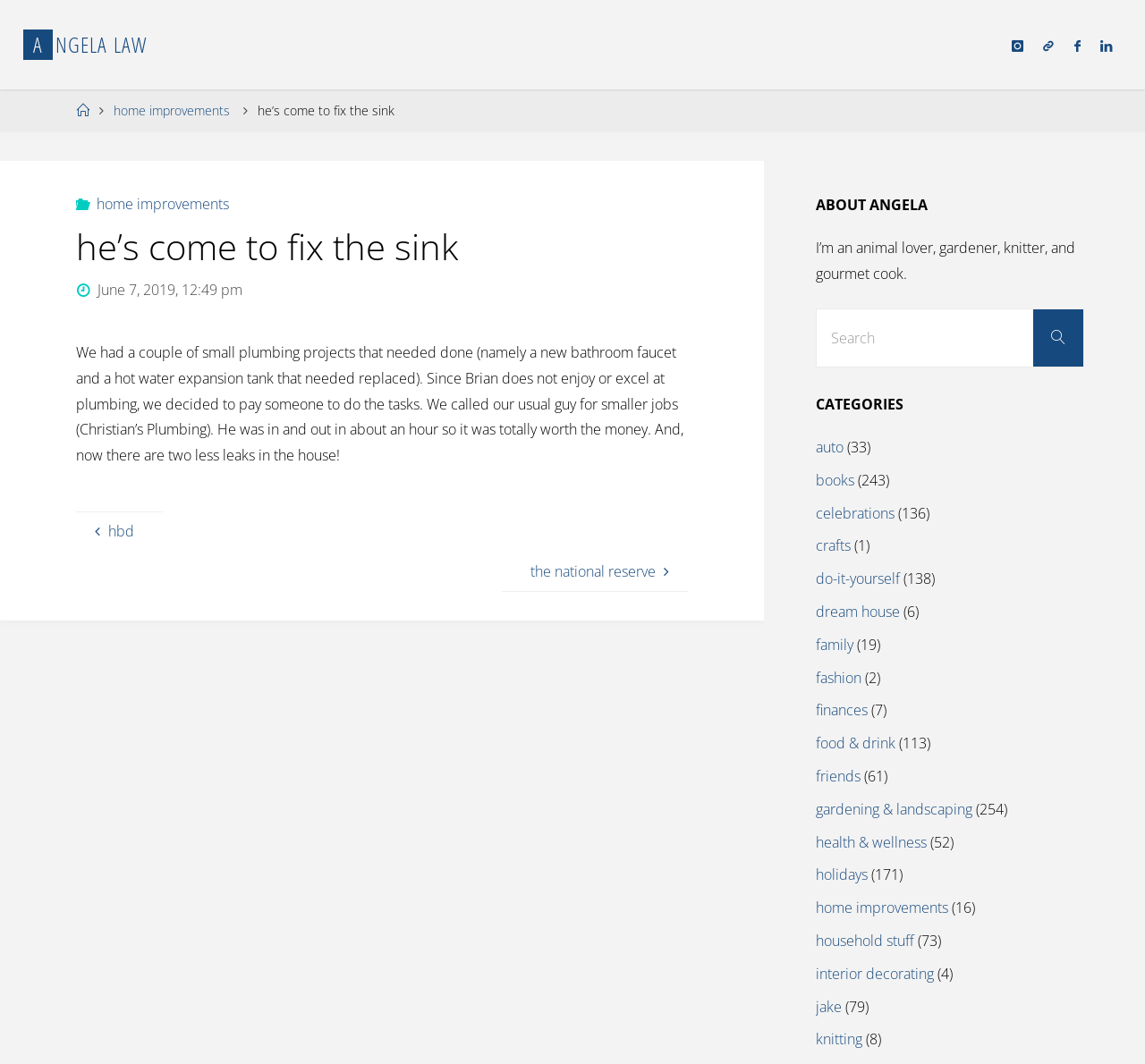Analyze and describe the webpage in a detailed narrative.

This webpage is a personal blog written by Angela Law. At the top, there is a navigation menu with links to "Home", "Home Improvements", and other categories. Below the navigation menu, there is a header section with the title "he's come to fix the sink" and a date "June 7, 2019, 12:49 pm". 

The main content of the webpage is an article about the author's experience with plumbing projects. The article is divided into paragraphs, and there are links to other related articles or categories throughout the text. 

On the right side of the webpage, there is a sidebar with several sections. The first section is "ABOUT ANGELA", which provides a brief introduction to the author. Below that, there is a search bar with a button to search the blog. 

The next section is "CATEGORIES", which lists various categories of blog posts, such as "auto", "books", "celebrations", and many others. Each category has a number in parentheses, indicating the number of posts in that category. 

At the very bottom of the webpage, there is a "Back to Top" link.